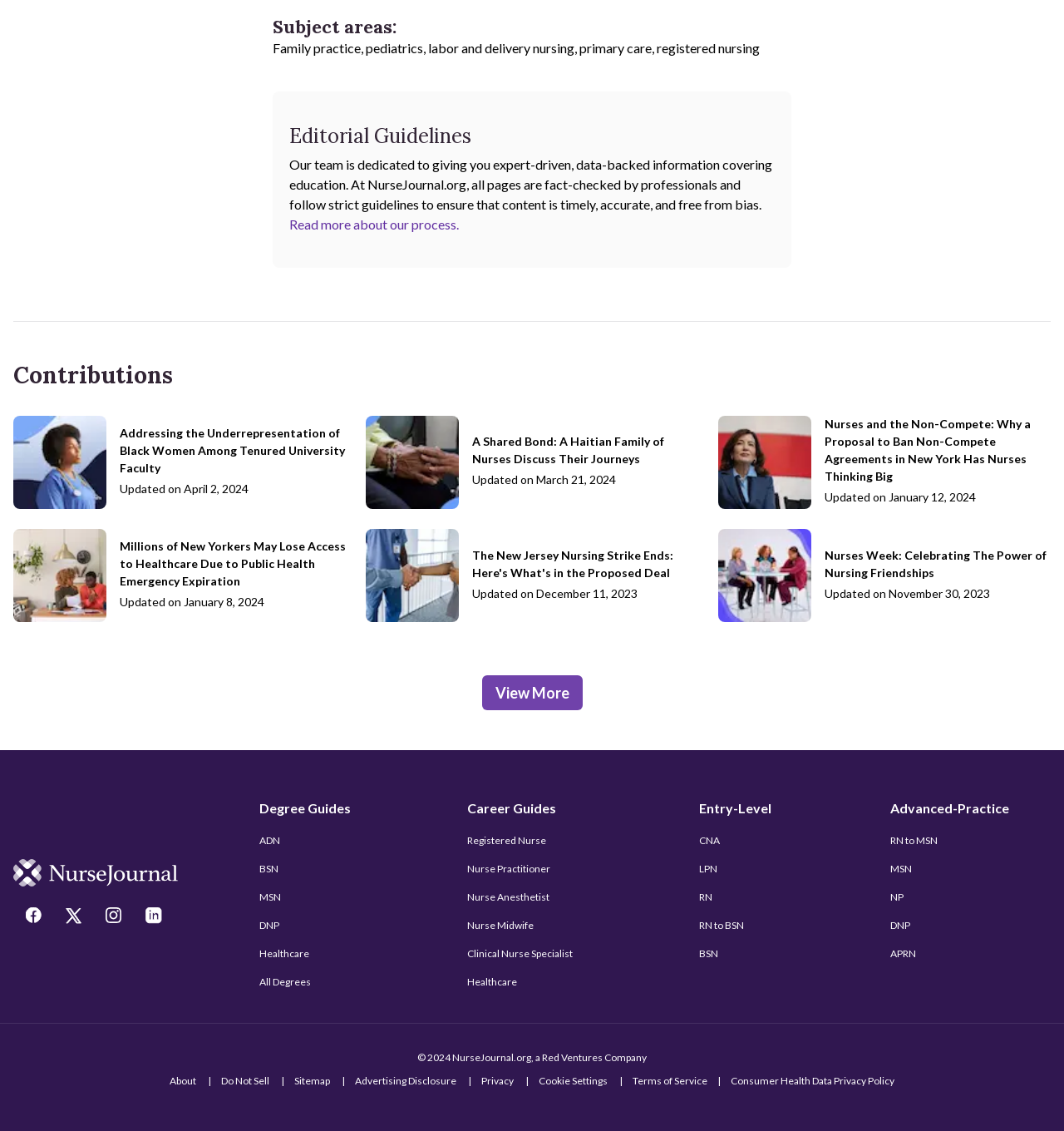Based on the visual content of the image, answer the question thoroughly: What type of degrees are discussed in the 'Degree Guides' section?

The 'Degree Guides' section provides information about various nursing degrees, including ADN, BSN, MSN, and DNP. The section likely provides guidance and resources for individuals interested in pursuing these degrees.